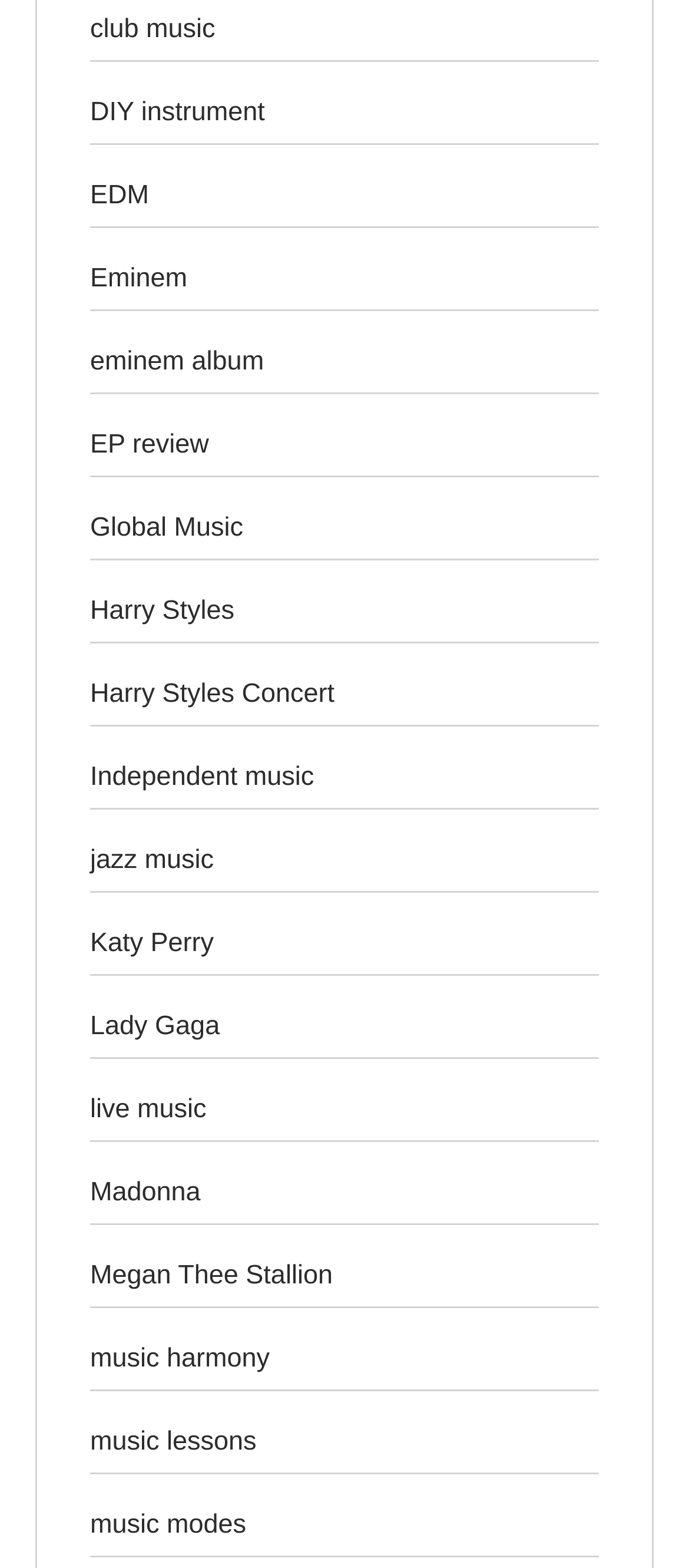Find the bounding box coordinates of the element's region that should be clicked in order to follow the given instruction: "visit DIY instrument page". The coordinates should consist of four float numbers between 0 and 1, i.e., [left, top, right, bottom].

[0.131, 0.062, 0.384, 0.081]